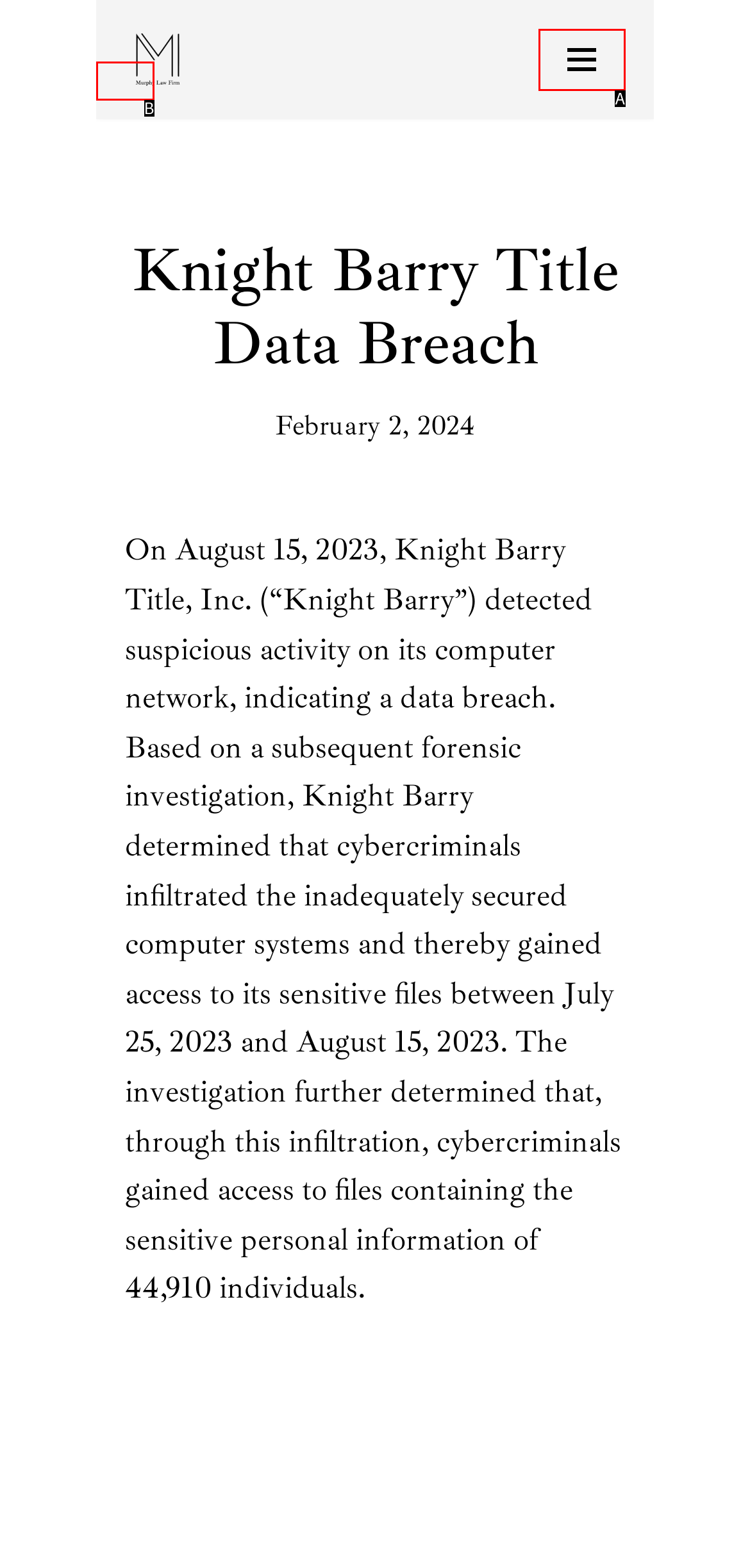Using the description: Skip to content
Identify the letter of the corresponding UI element from the choices available.

B